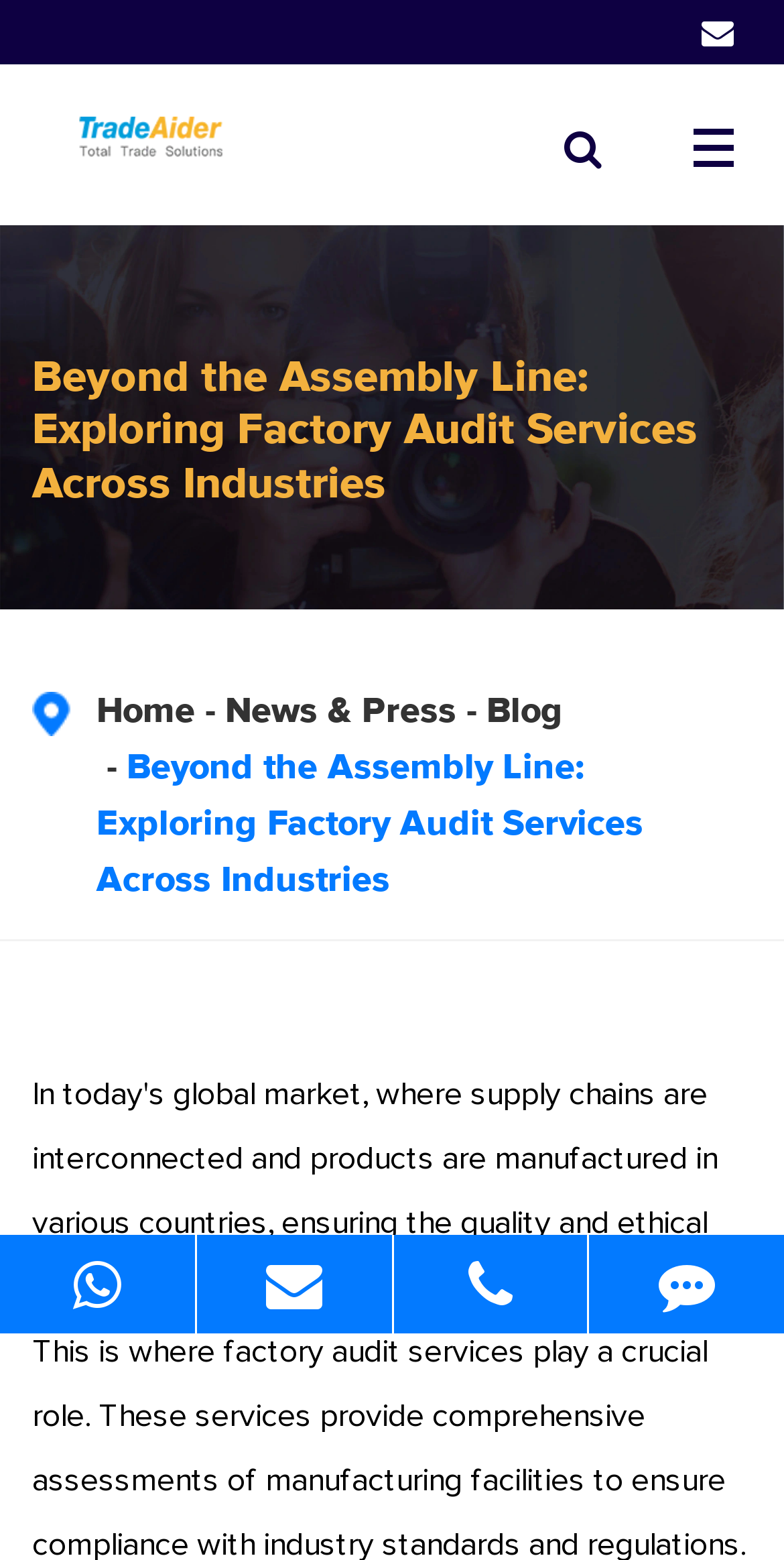Determine the bounding box coordinates of the region that needs to be clicked to achieve the task: "Read the blog".

[0.621, 0.445, 0.718, 0.468]